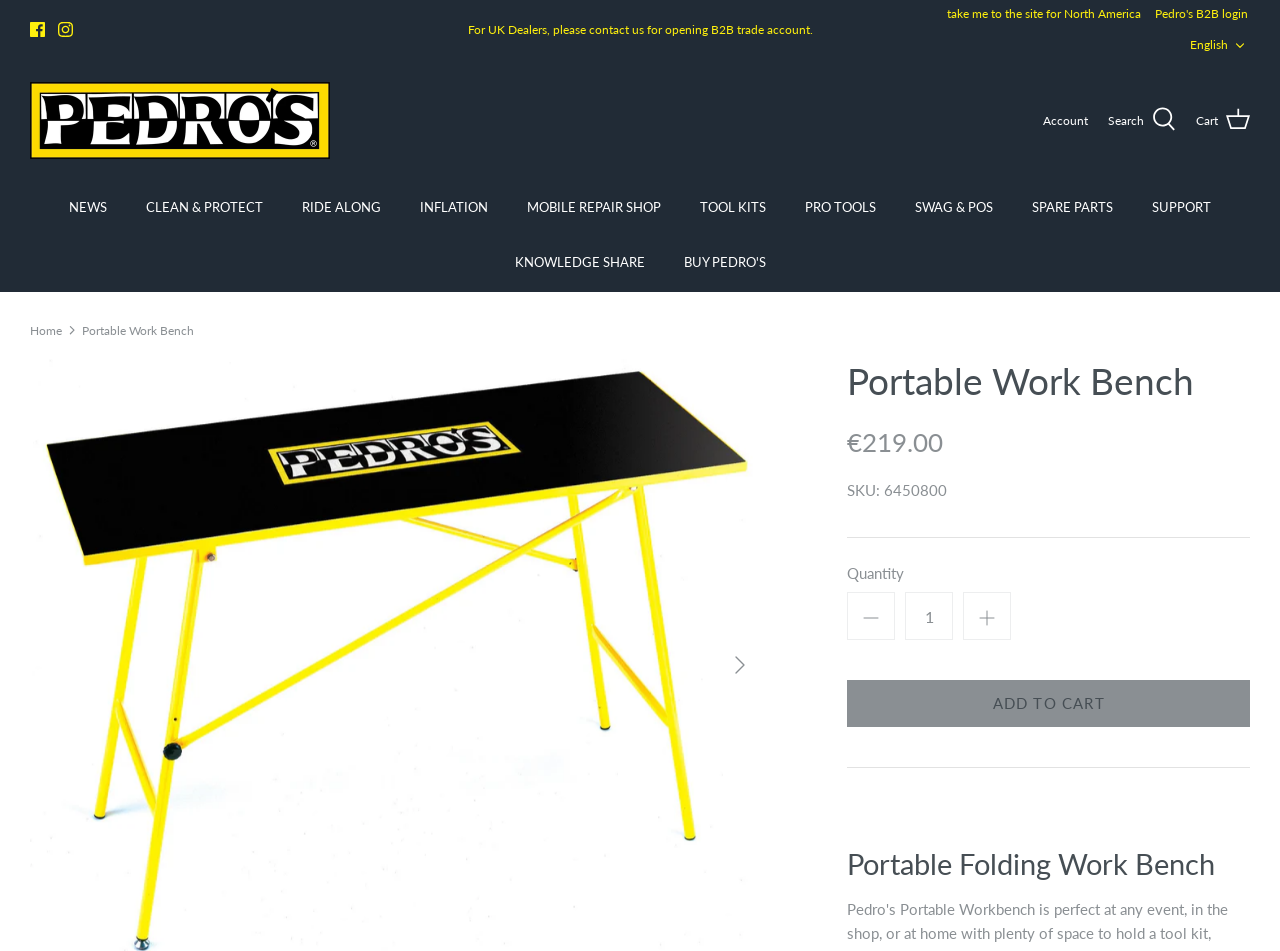Locate and provide the bounding box coordinates for the HTML element that matches this description: "Minus".

[0.662, 0.623, 0.7, 0.673]